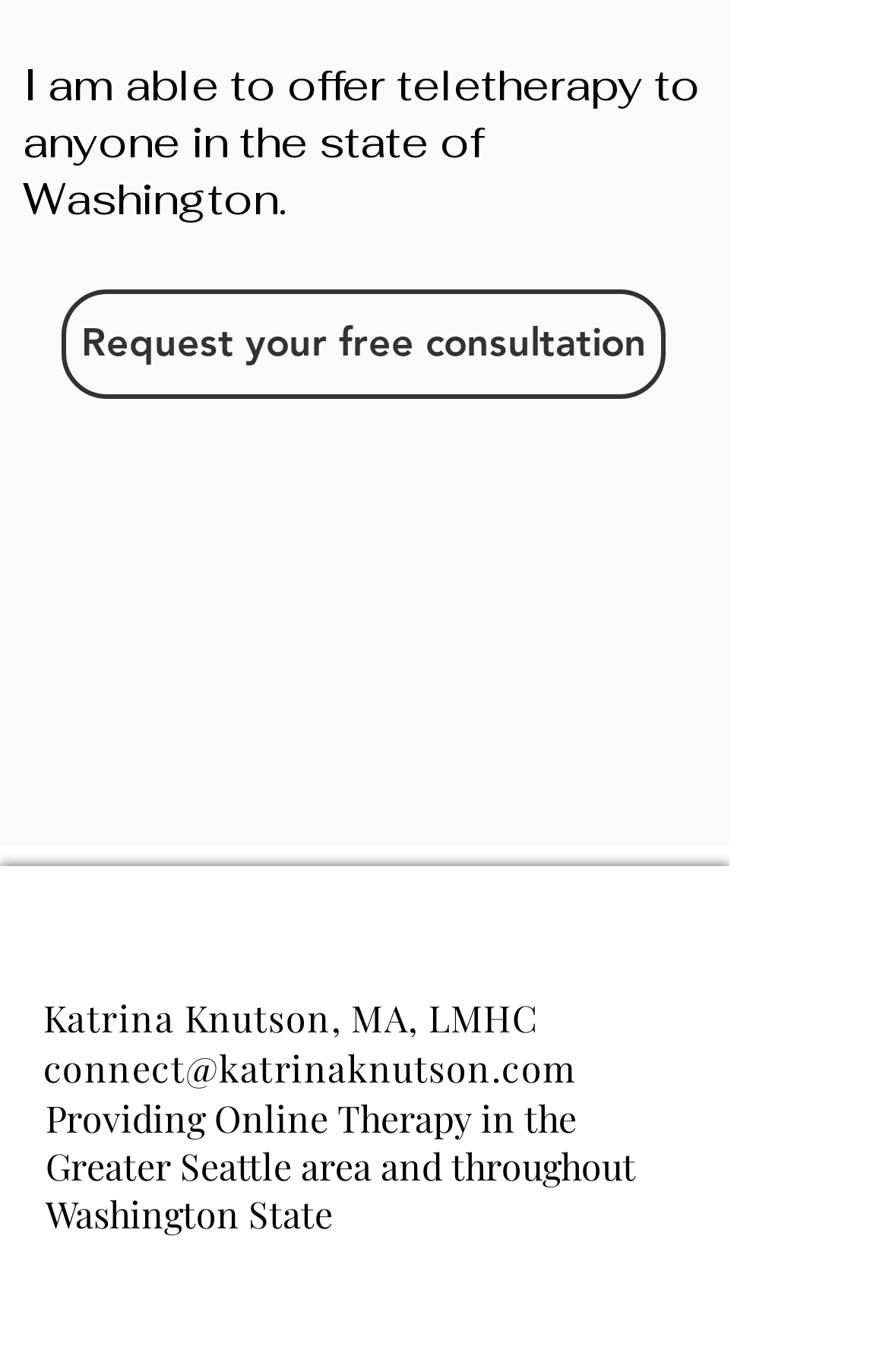What is the action that can be taken by clicking the top link?
Please ensure your answer is as detailed and informative as possible.

The answer can be found in the link element with the text 'Request your free consultation' which is located at the top of the webpage.